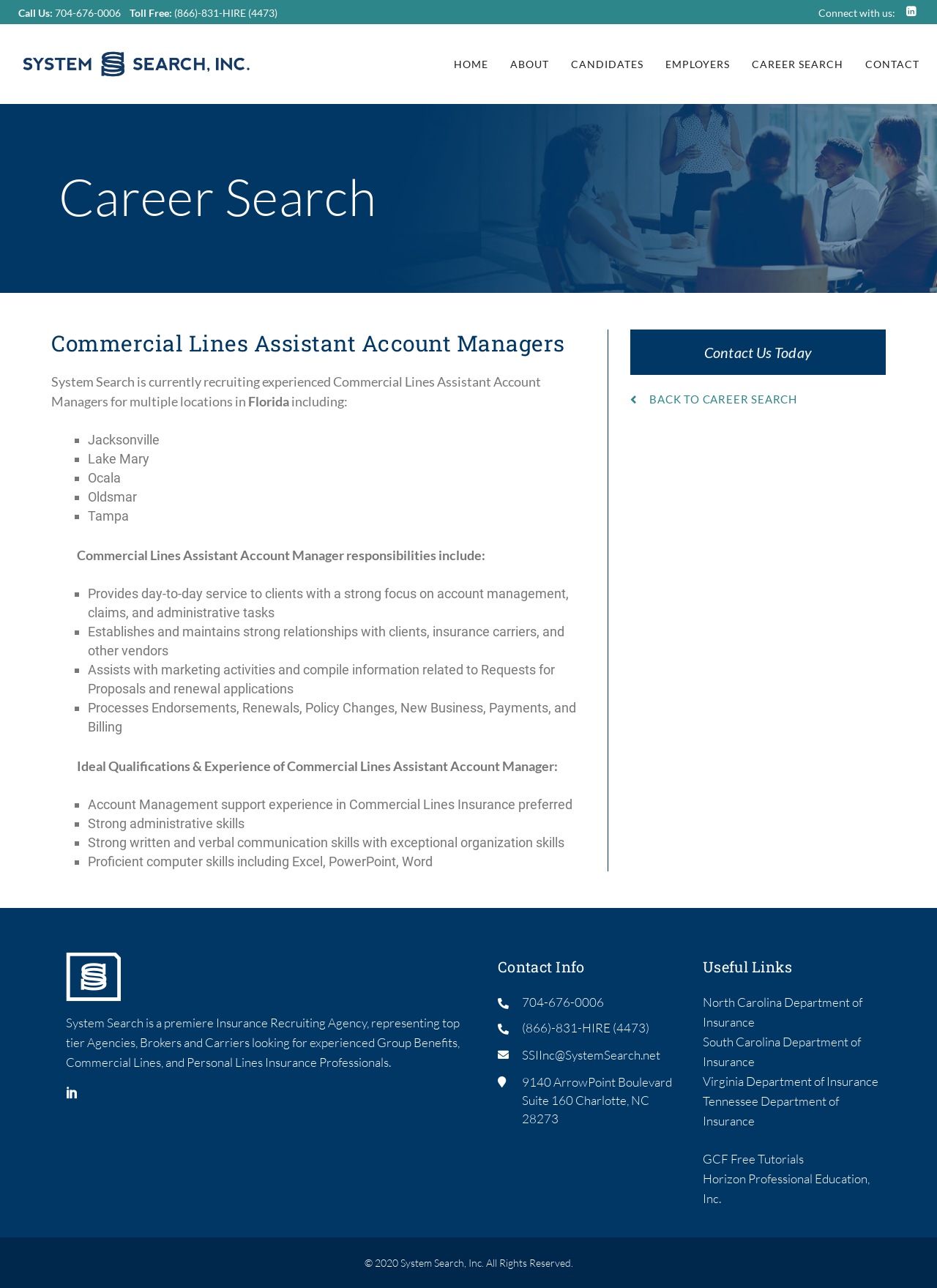What is the purpose of System Search?
Provide a one-word or short-phrase answer based on the image.

Insurance Recruiting Agency